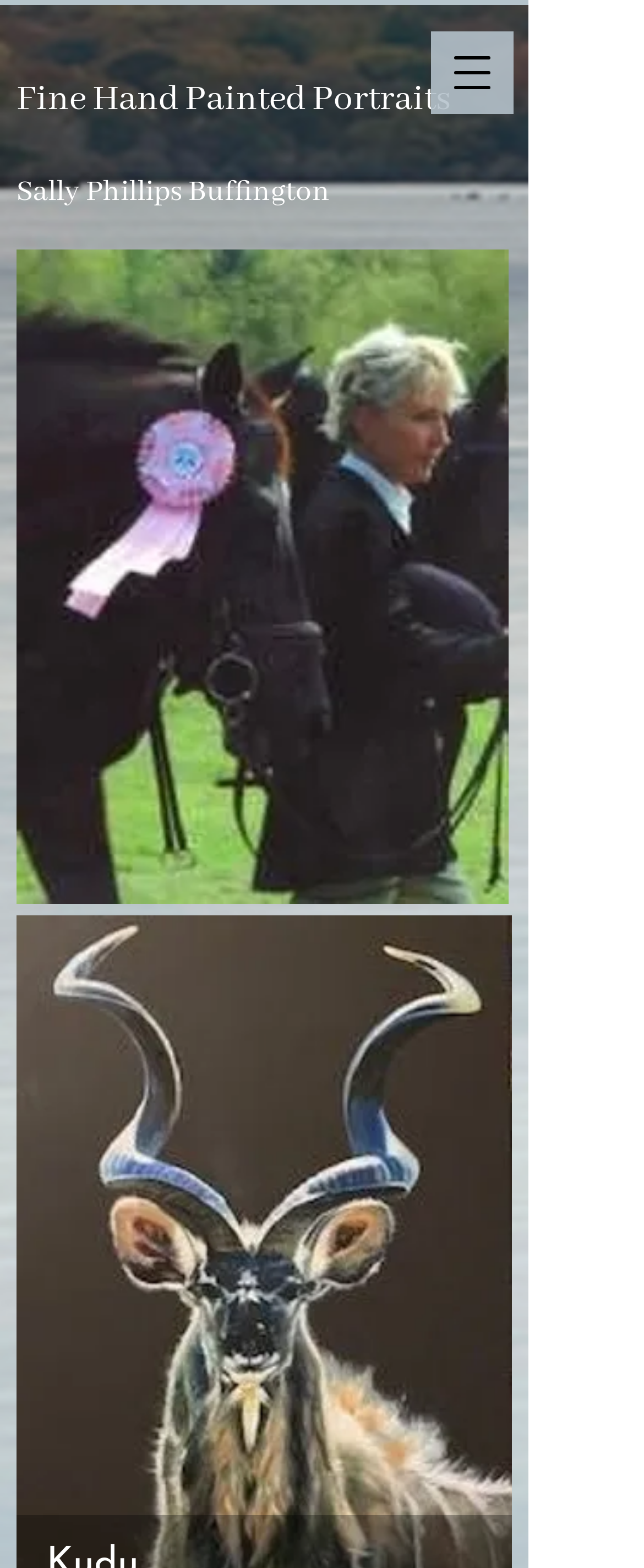Please identify the webpage's heading and generate its text content.

Fine Hand Painted Portraits